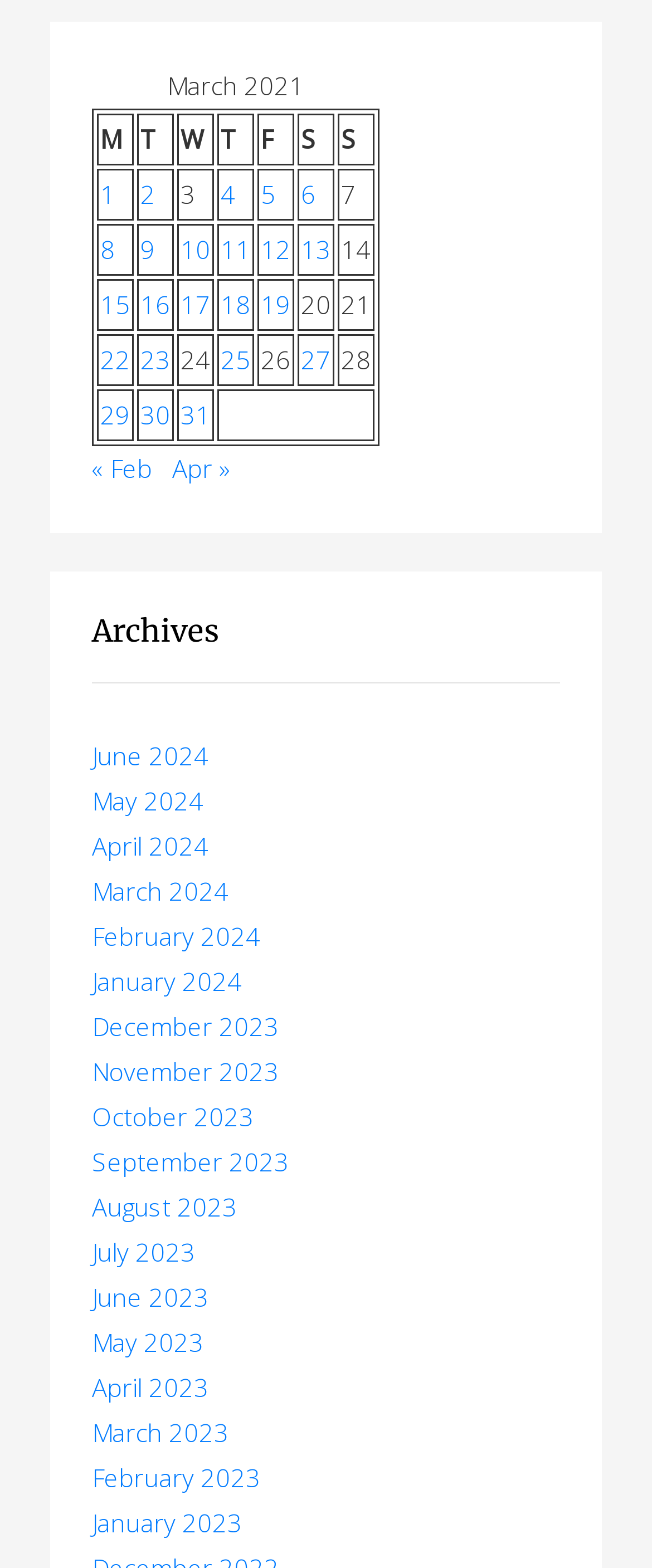Could you locate the bounding box coordinates for the section that should be clicked to accomplish this task: "Go to April 2024".

[0.141, 0.529, 0.321, 0.55]